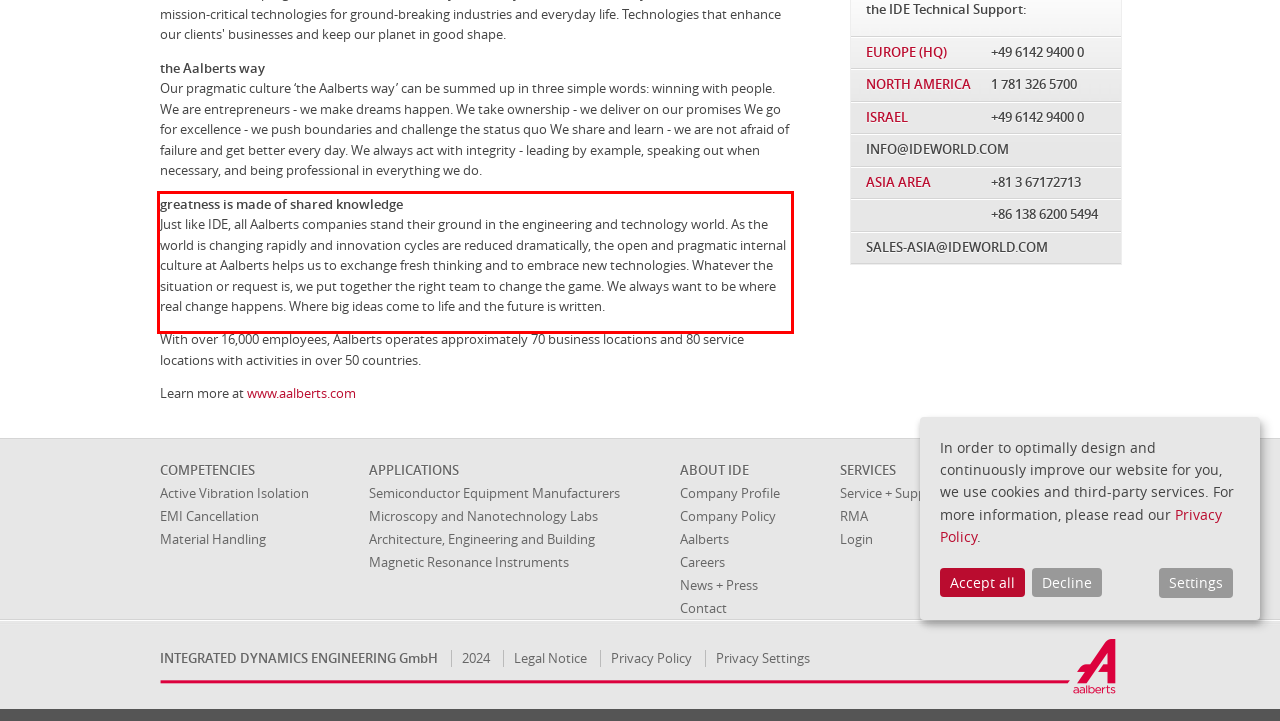Using the provided webpage screenshot, identify and read the text within the red rectangle bounding box.

greatness is made of shared knowledge Just like IDE, all Aalberts companies stand their ground in the engineering and technology world. As the world is changing rapidly and innovation cycles are reduced dramatically, the open and pragmatic internal culture at Aalberts helps us to exchange fresh thinking and to embrace new technologies. Whatever the situation or request is, we put together the right team to change the game. We always want to be where real change happens. Where big ideas come to life and the future is written.